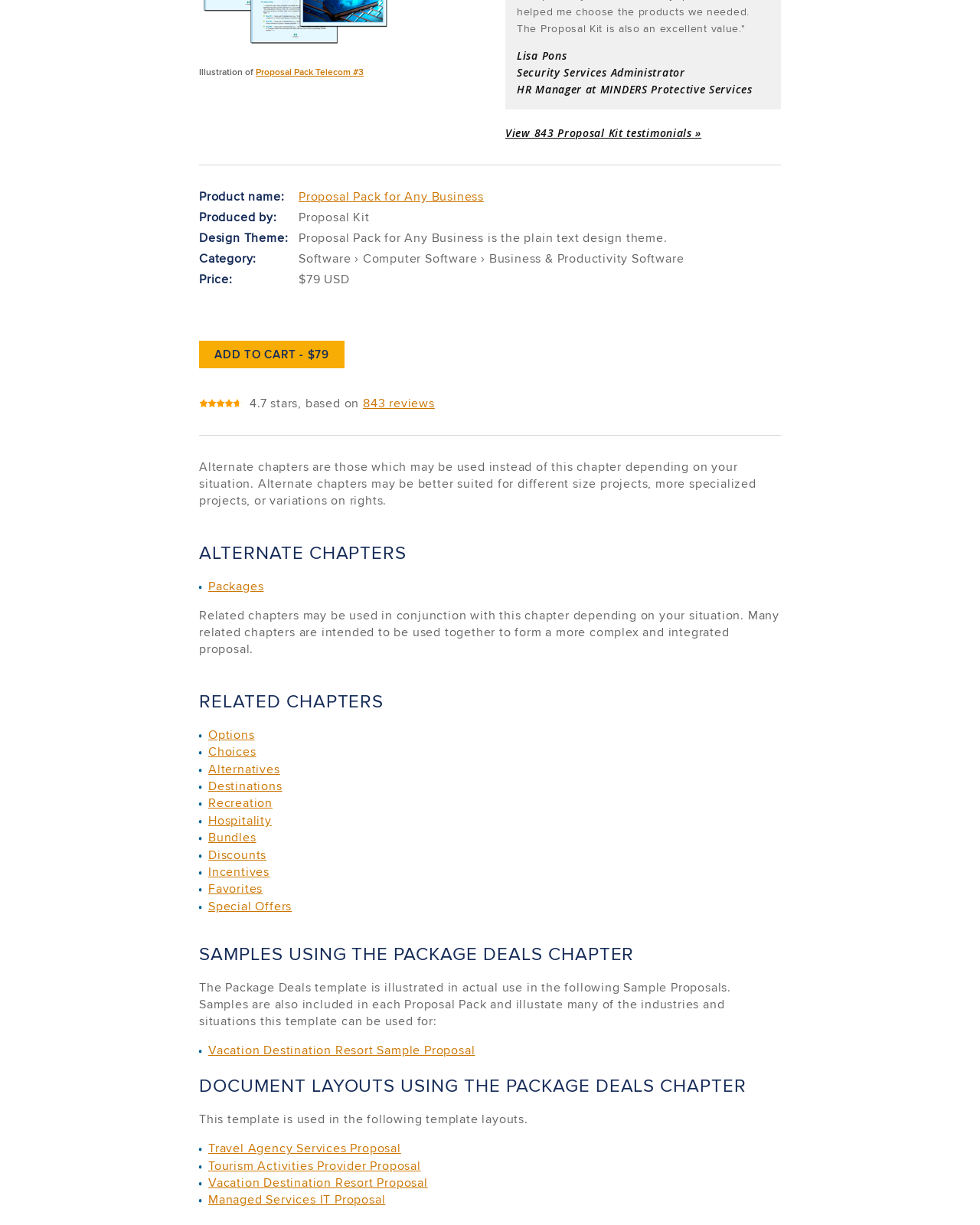Pinpoint the bounding box coordinates of the clickable element needed to complete the instruction: "Add to cart". The coordinates should be provided as four float numbers between 0 and 1: [left, top, right, bottom].

[0.203, 0.278, 0.352, 0.301]